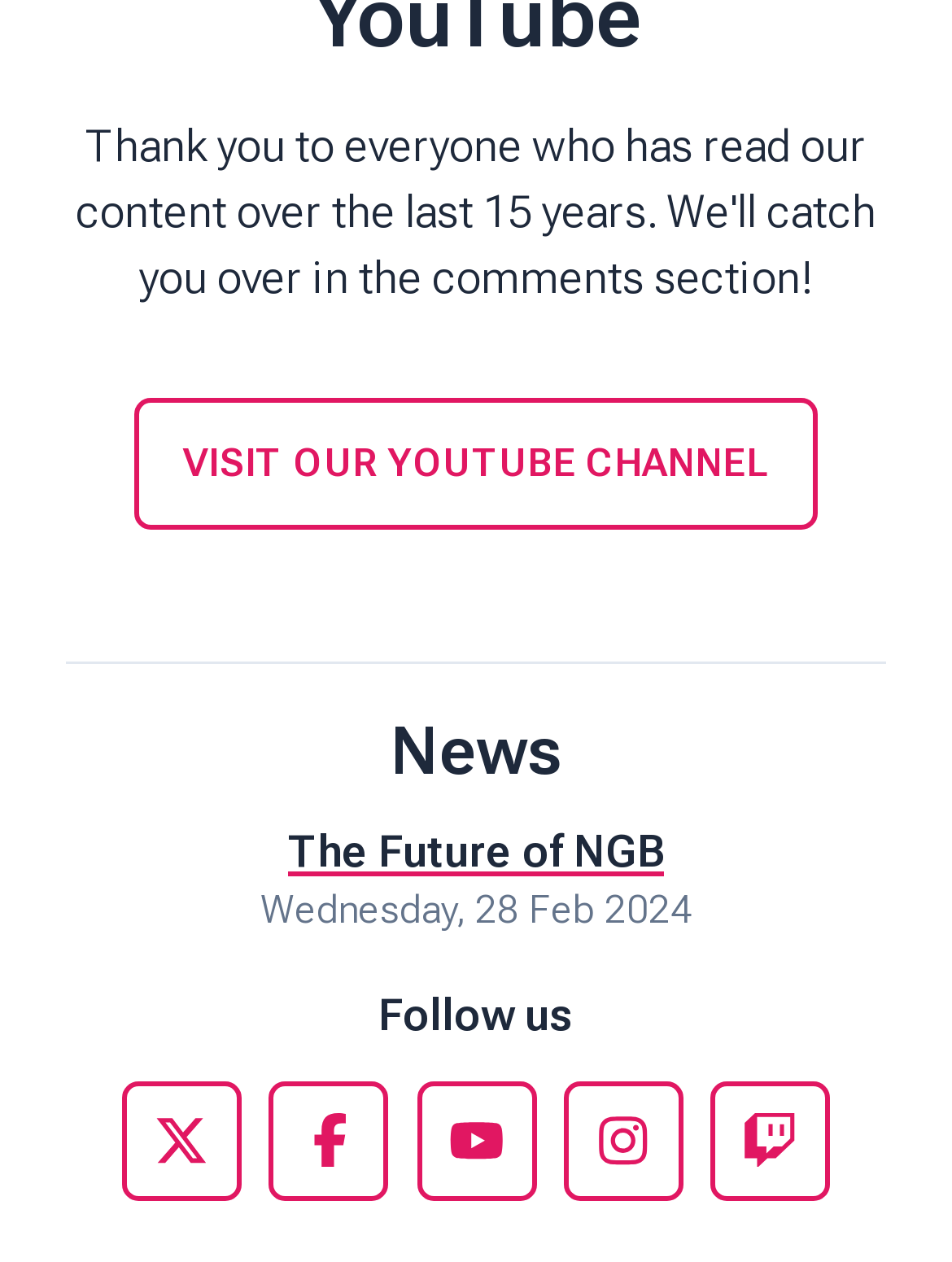Extract the bounding box coordinates for the described element: "title="Instagram"". The coordinates should be represented as four float numbers between 0 and 1: [left, top, right, bottom].

[0.592, 0.856, 0.717, 0.951]